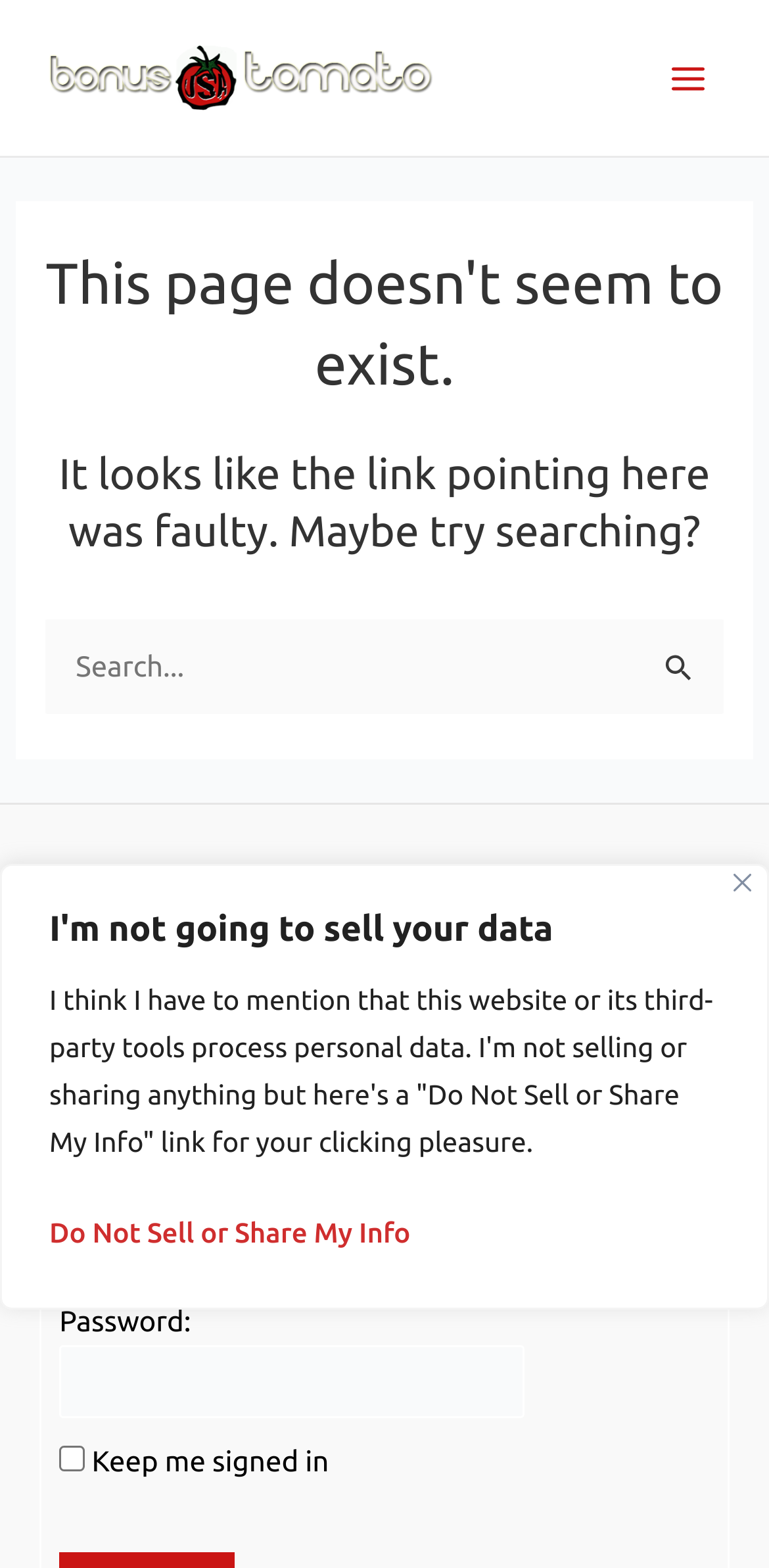Identify the bounding box coordinates of the region that should be clicked to execute the following instruction: "Choose a username".

None